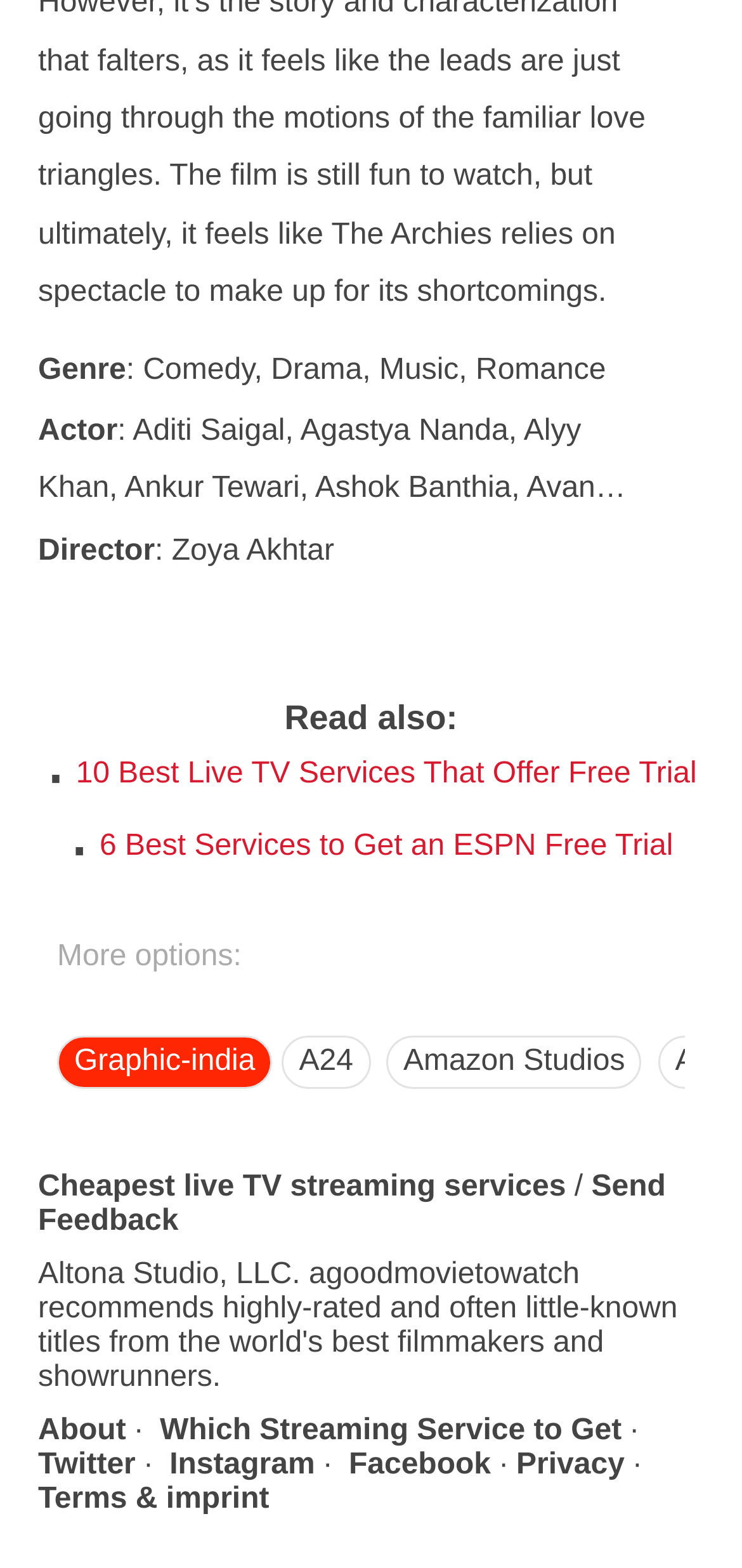What is the name of the actor listed first?
Can you give a detailed and elaborate answer to the question?

The answer can be found in the StaticText element with the text 'Actor' and its corresponding value, where Aditi Saigal is listed as the first actor.